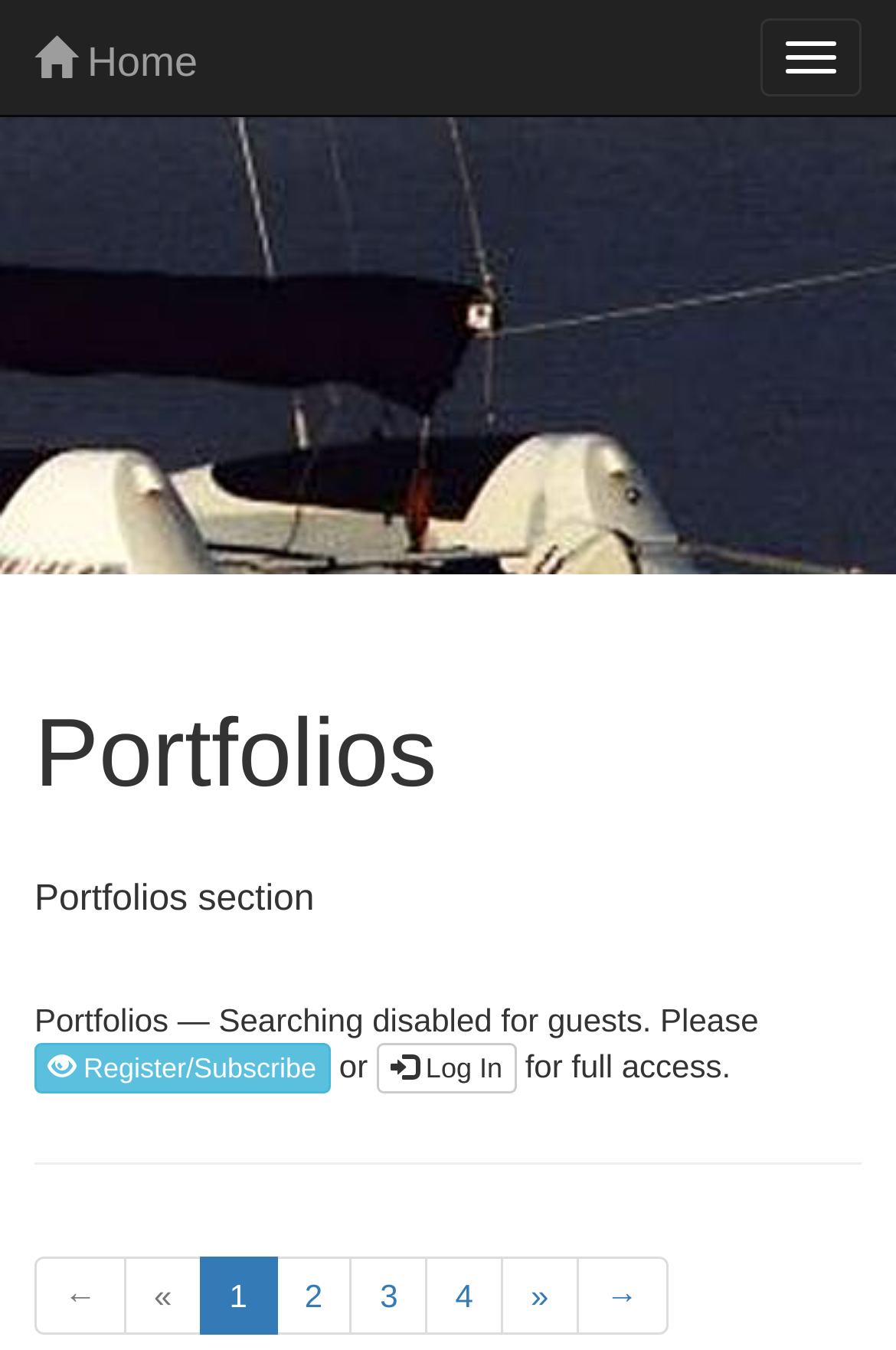Determine the bounding box coordinates for the region that must be clicked to execute the following instruction: "Go to home page".

[0.0, 0.0, 0.259, 0.085]